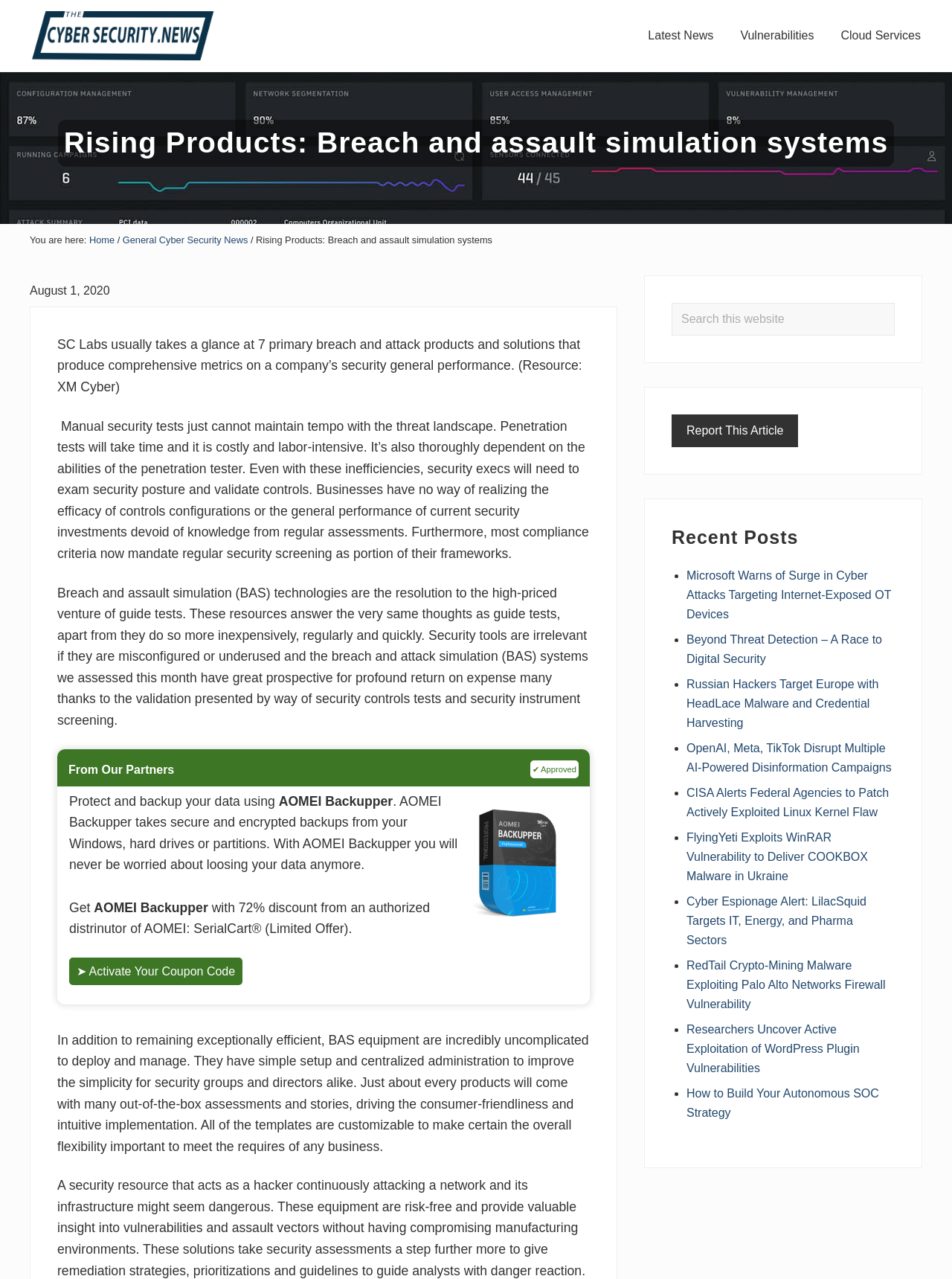Identify the bounding box coordinates for the element you need to click to achieve the following task: "Click on the 'Latest News' link". Provide the bounding box coordinates as four float numbers between 0 and 1, in the form [left, top, right, bottom].

[0.668, 0.02, 0.762, 0.036]